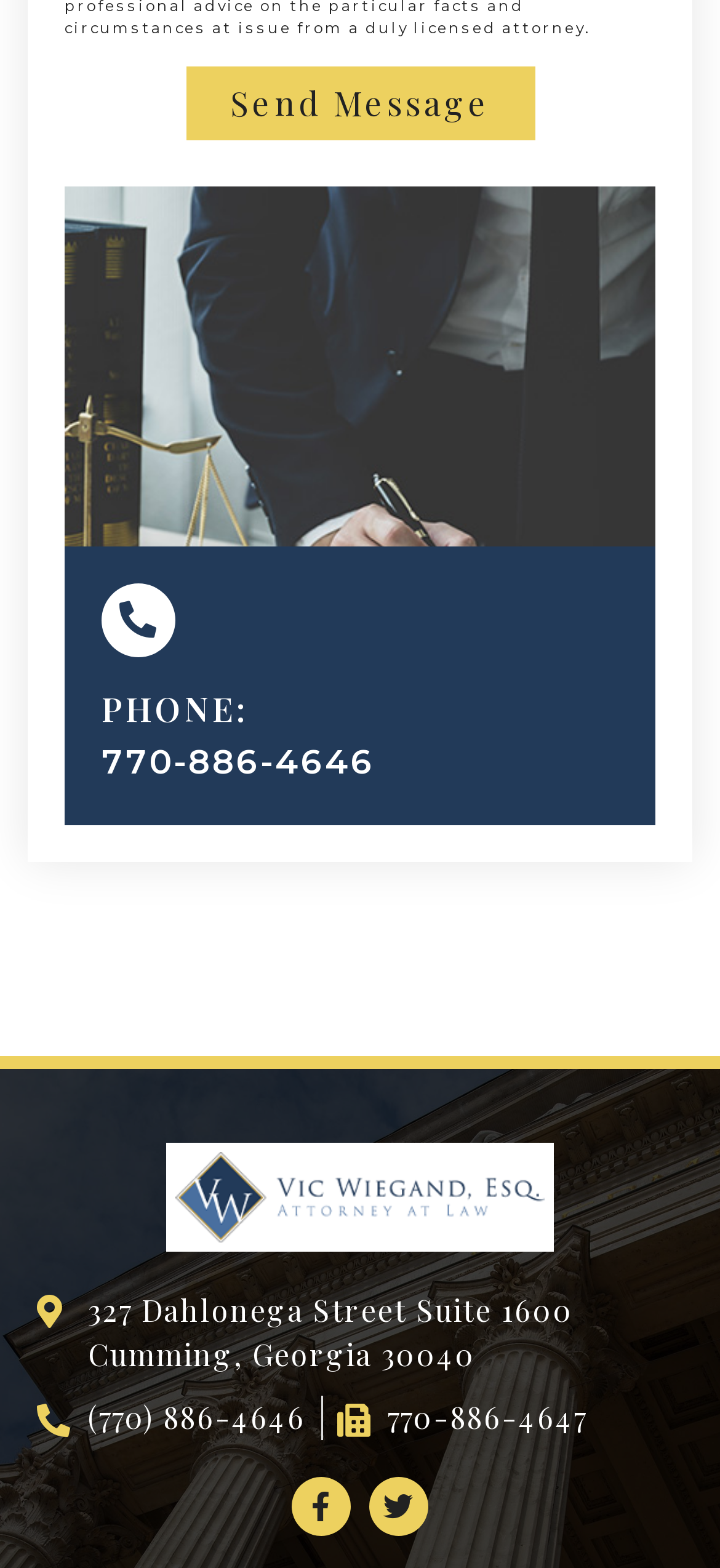What is the alternative contact method?
Based on the visual, give a brief answer using one word or a short phrase.

Send Message